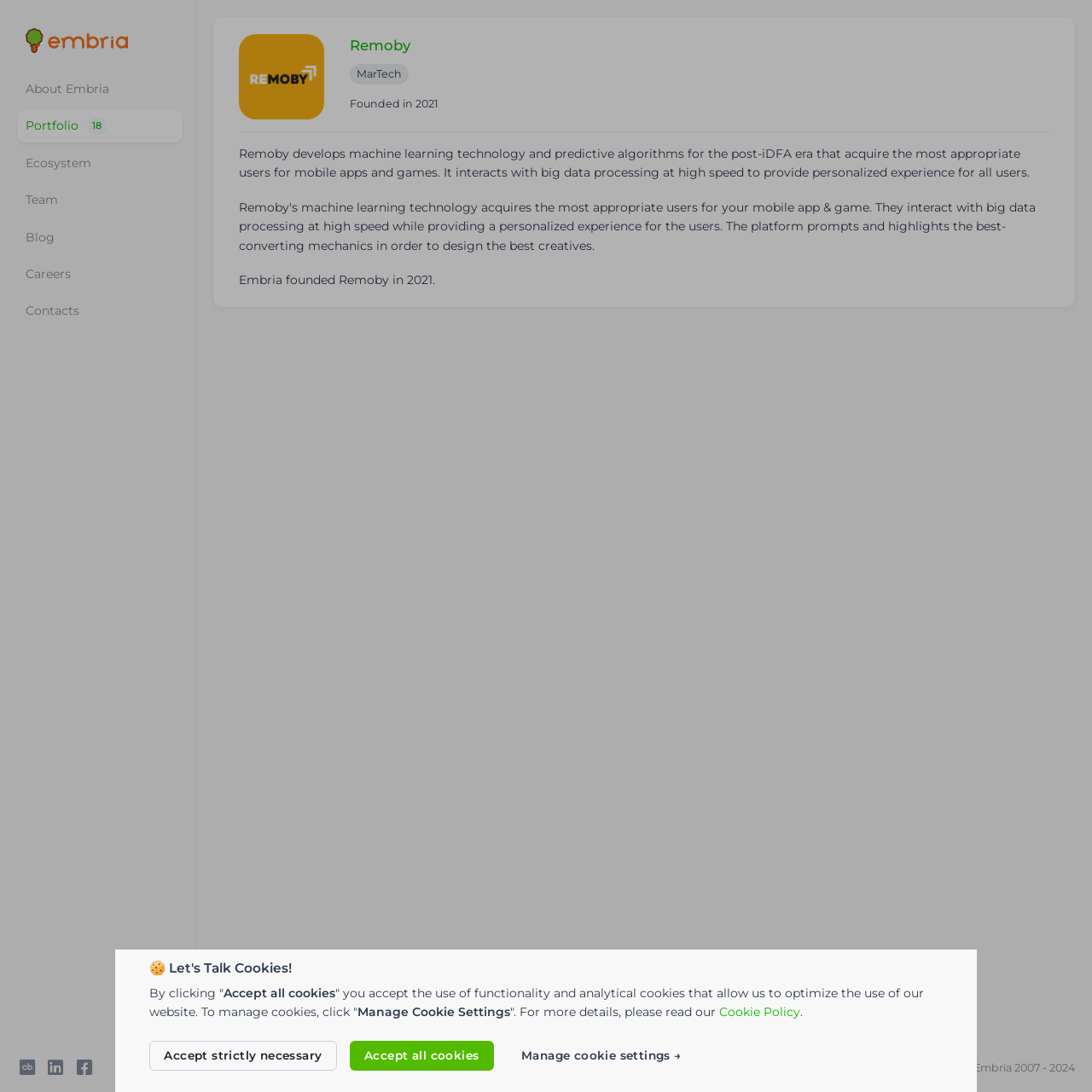Please identify the bounding box coordinates of the area I need to click to accomplish the following instruction: "View Remoby".

[0.32, 0.031, 0.402, 0.052]